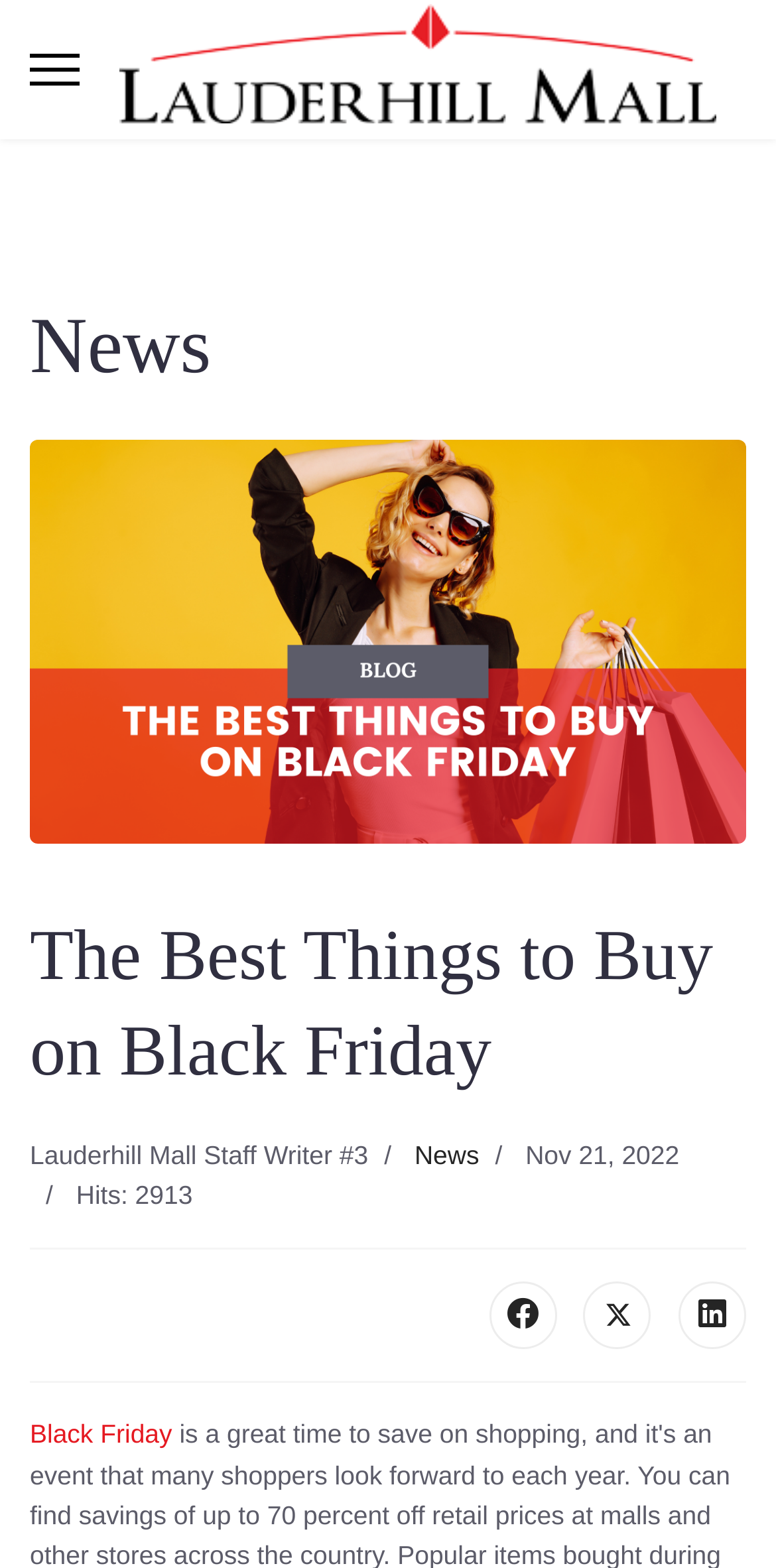Locate the bounding box coordinates of the clickable part needed for the task: "View the Black Friday news".

[0.038, 0.578, 0.962, 0.701]